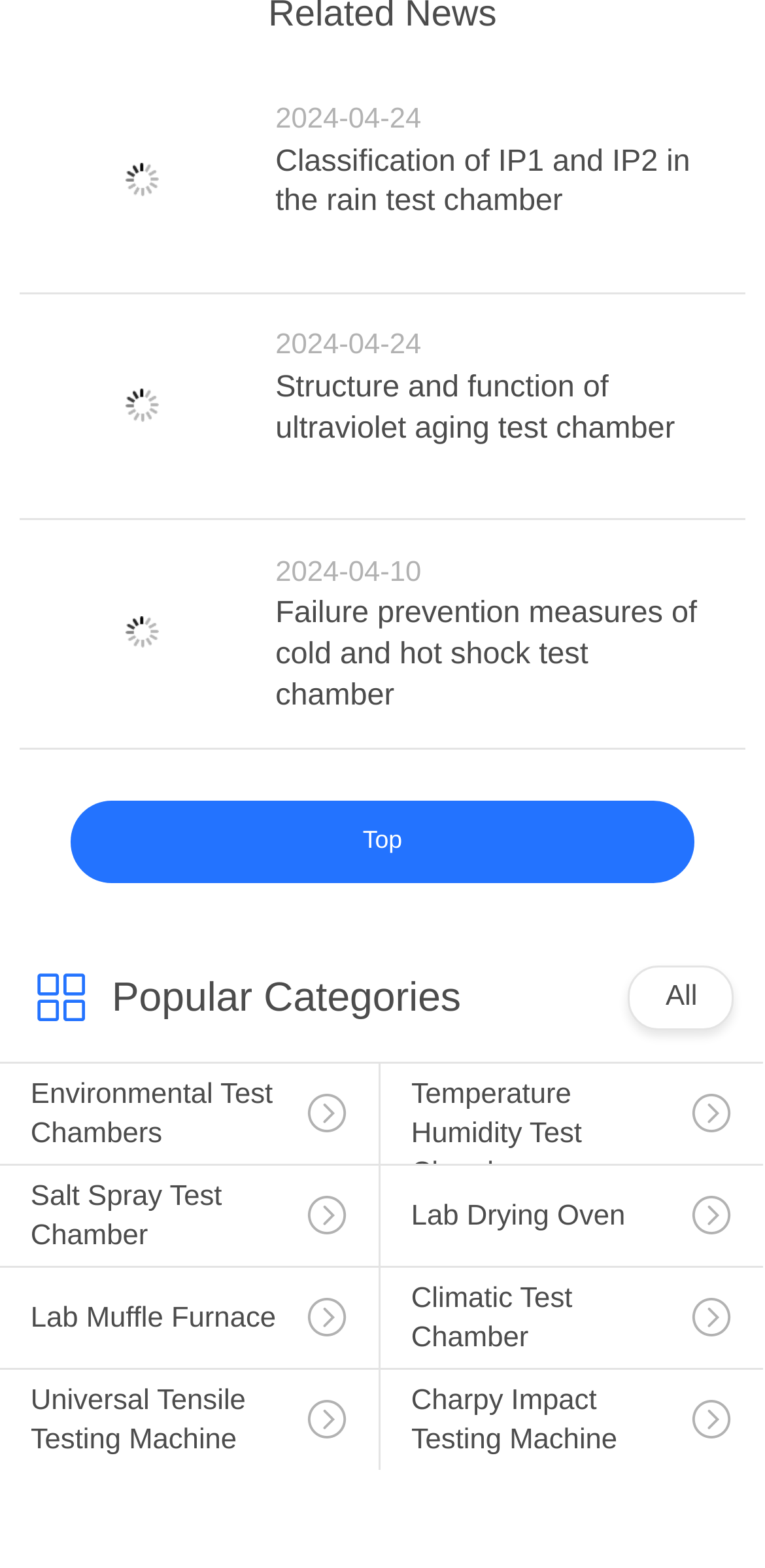Locate the bounding box coordinates of the element I should click to achieve the following instruction: "Check Failure prevention measures of cold and hot shock test chamber".

[0.36, 0.38, 0.933, 0.458]